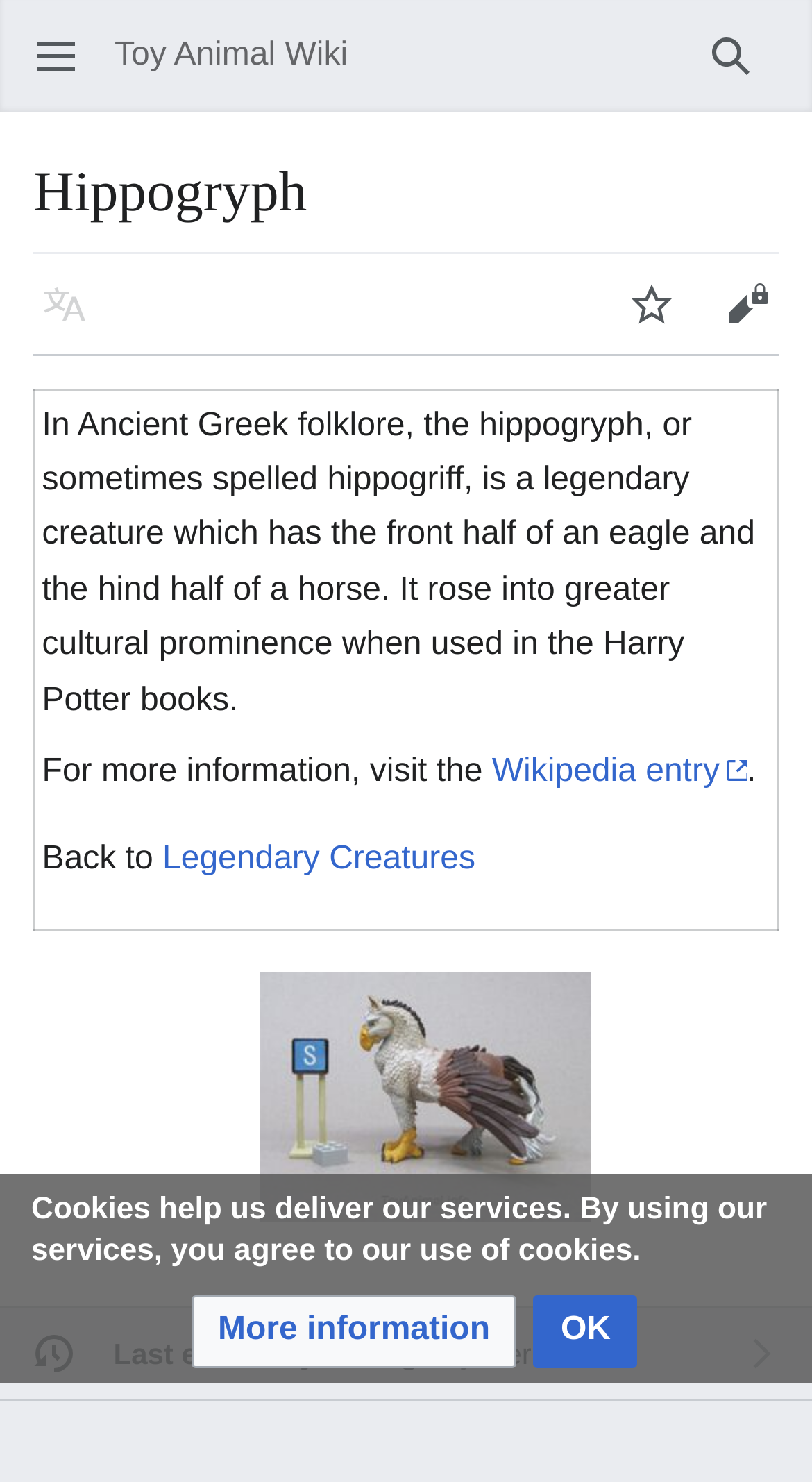Please answer the following question using a single word or phrase: 
What is the creature described on this webpage?

Hippogryph